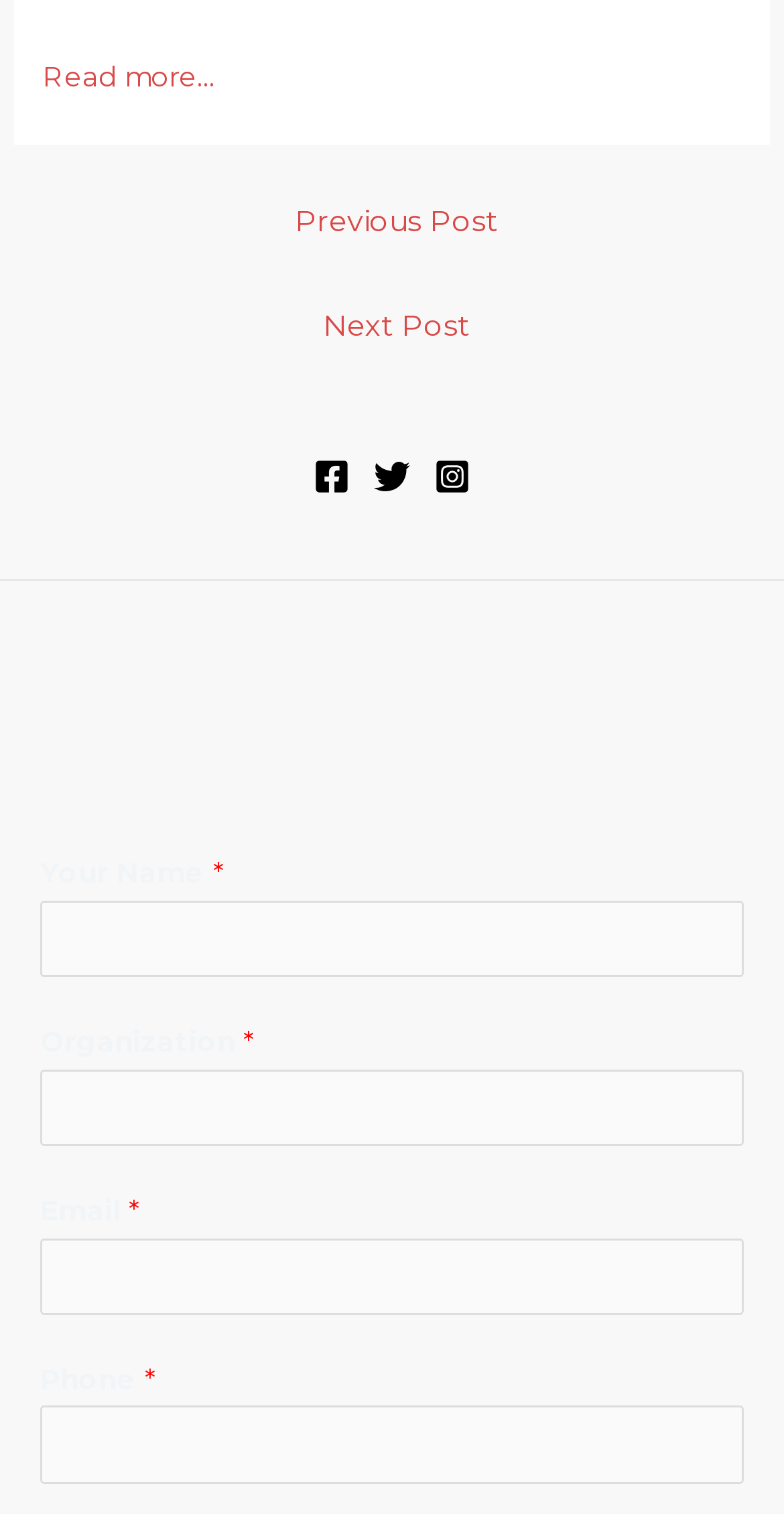Locate the bounding box coordinates of the area to click to fulfill this instruction: "Click on 'Next Post'". The bounding box should be presented as four float numbers between 0 and 1, in the order [left, top, right, bottom].

[0.024, 0.195, 0.986, 0.24]